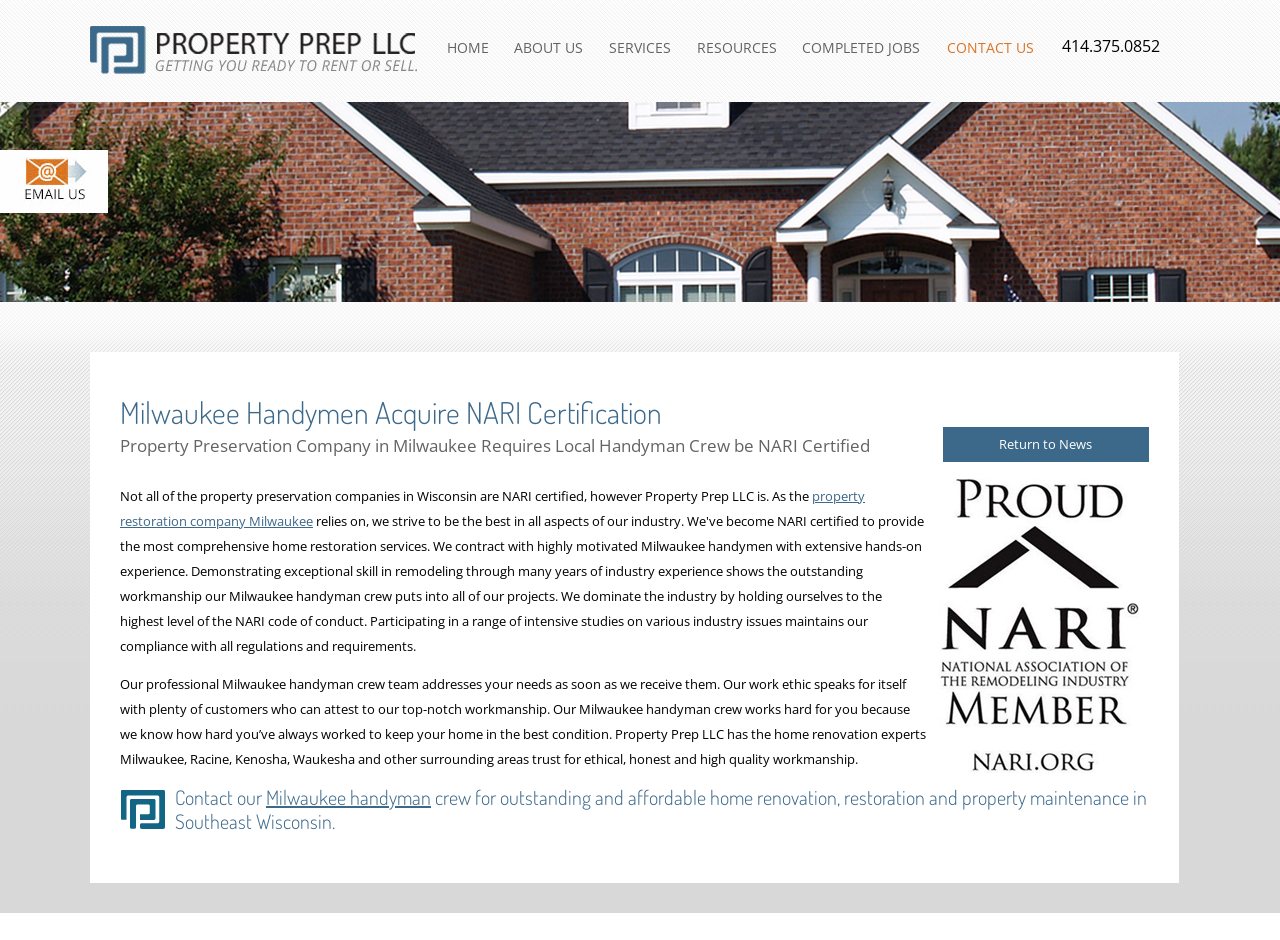What areas do the company's services cover?
Please respond to the question with as much detail as possible.

I found the service areas by looking at the text element 'Our Milwaukee handyman crew works hard for you because we know how hard you’ve always worked to keep your home in the best condition. Property Prep LLC has the home renovation experts Milwaukee, Racine, Kenosha, Waukesha and other surrounding areas trust...'. This text suggests that the company's services cover Southeast Wisconsin, including cities like Milwaukee, Racine, Kenosha, and Waukesha.